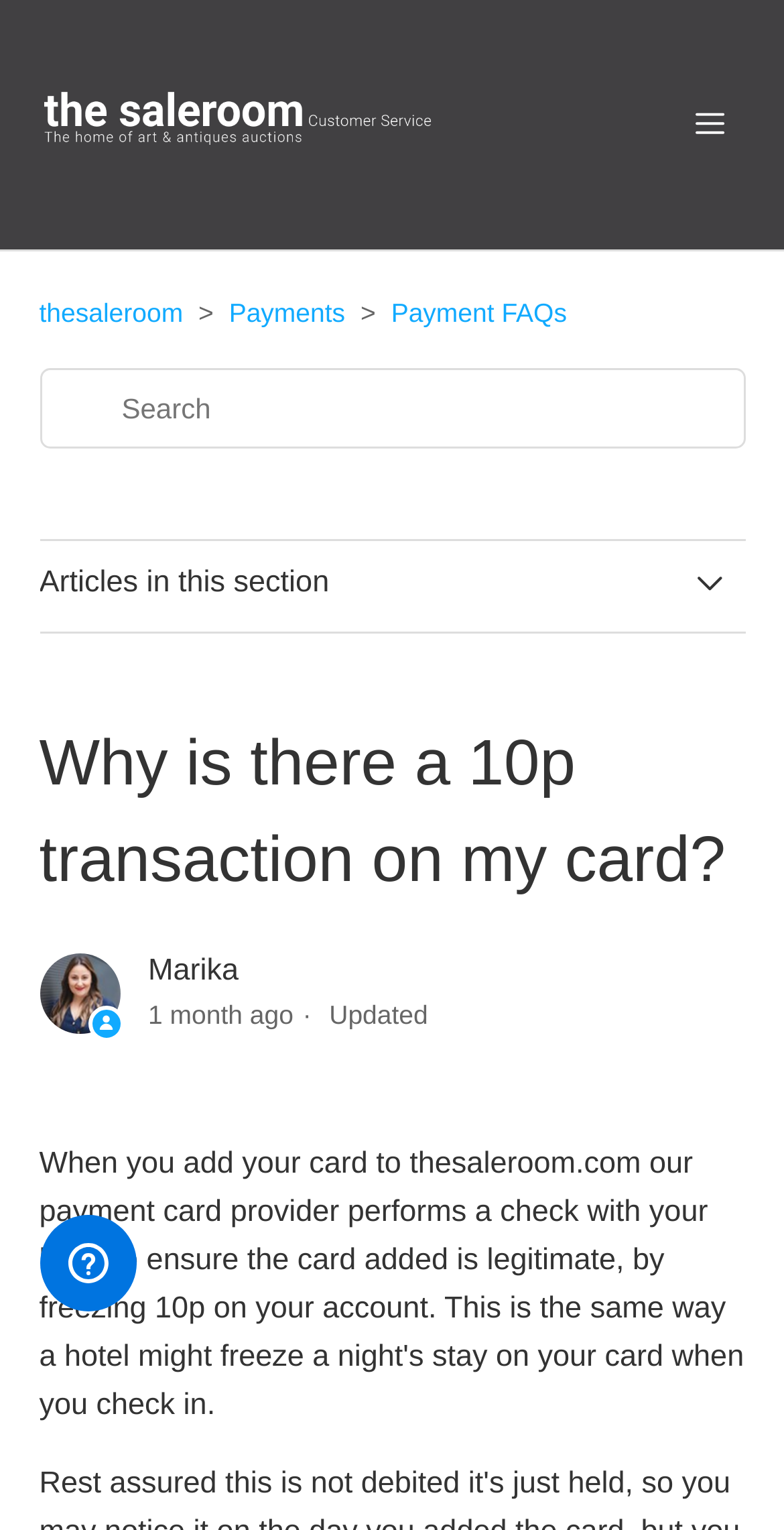Write a detailed summary of the webpage, including text, images, and layout.

The webpage appears to be a FAQ page from thesaleroom.com, focusing on payment-related questions. At the top left corner, there is a logo of thesaleroom.com, accompanied by a navigation menu with links to "thesaleroom", "Payments", and "Payment FAQs". 

To the right of the navigation menu, there is a search box where users can input their queries. Below the search box, there is a heading that says "Articles in this section ▾", indicating that the page contains a list of related articles.

The main content of the page consists of a list of links to various payment-related FAQs, including "How can I change my card?", "Why have I been charged £10?", "How do I pay for an item?", and more. These links are arranged vertically, taking up most of the page's content area.

One of the links, "Why is there a 10p transaction on my card?", is highlighted, and its corresponding content is displayed below. This content includes a heading with the same title, an avatar image, the author's name "Marika", and the date "2024-03-28 14:12" (or "1 month ago"). There is also an "Updated" label on the right side of the date.

At the bottom of the page, there is an iframe that opens a widget with more information.